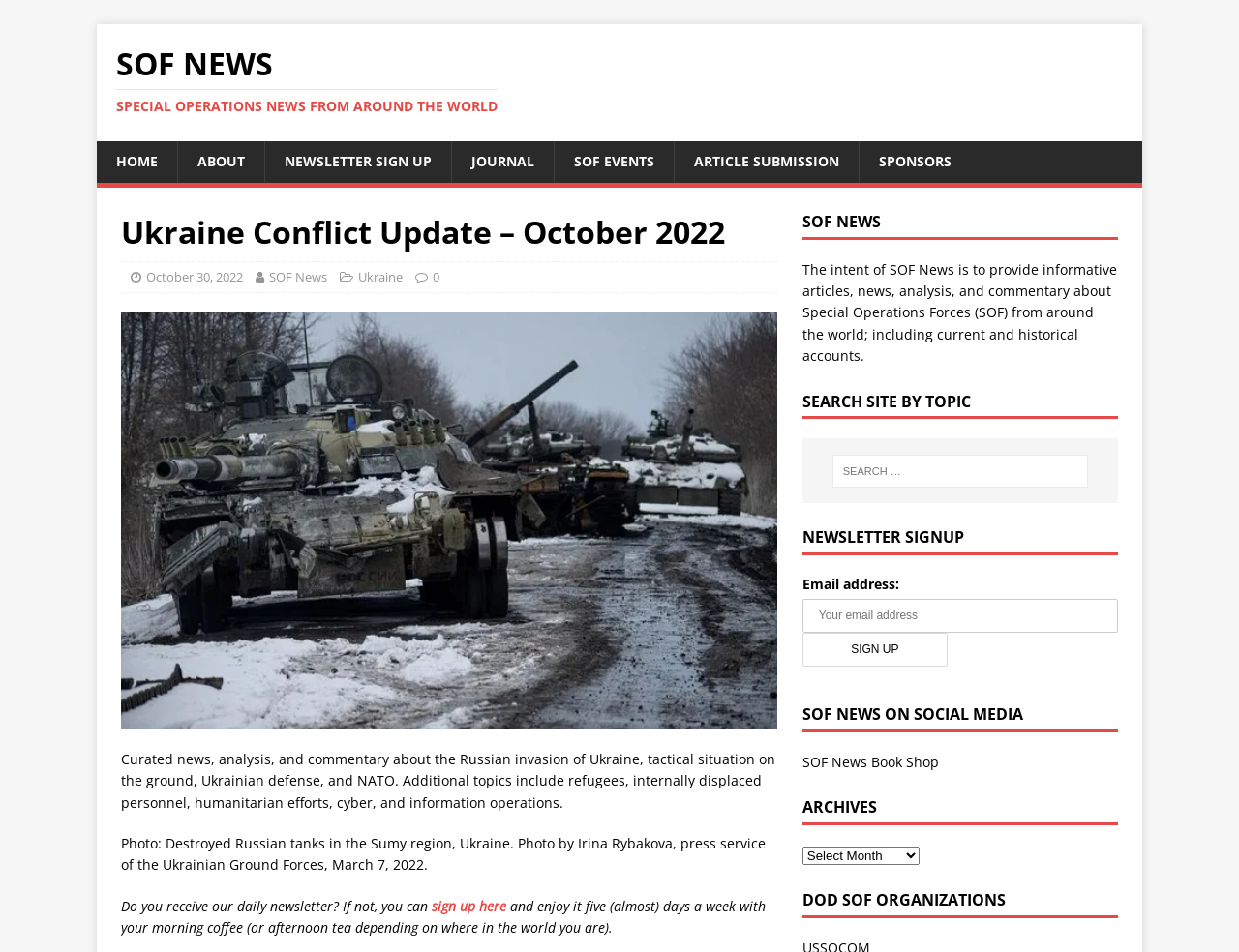What is the name of the website?
Respond to the question with a single word or phrase according to the image.

SOF News